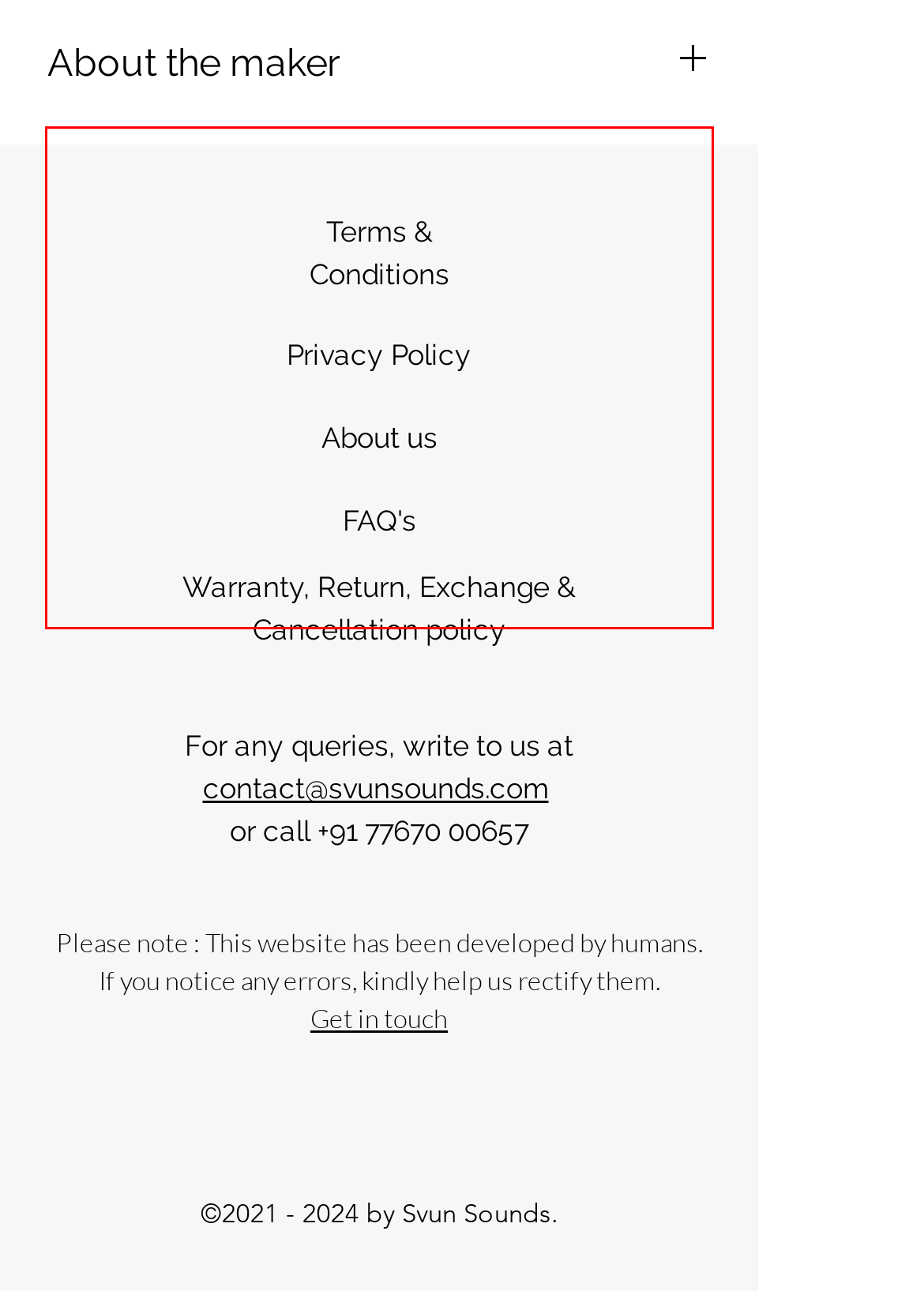There is a screenshot of a webpage with a red bounding box around a UI element. Please use OCR to extract the text within the red bounding box.

The Zaphir Chime was born in 1992 under the name of Shanti, and located middle of the South French Mountain Range, the Pyrénées. Our chime is totally handmade in our workshops, by our team of highly qualified handcrafters. Each chime is unique for it is the fruit of the work of nimble hands and accurate pitch, that create one by one this magic musical instrument designed with marbled glowing-colours.